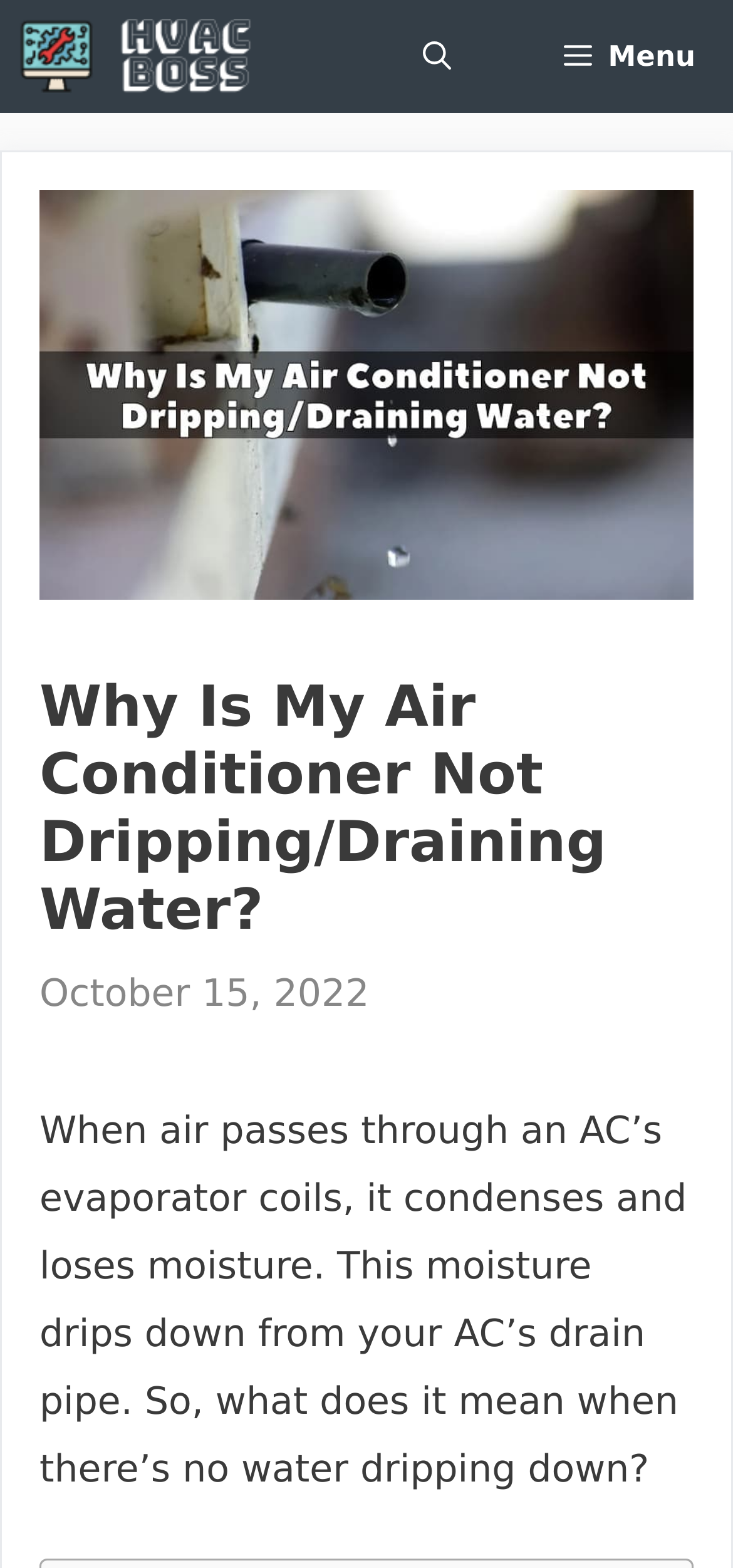What is the function of the button at the top right corner?
Look at the image and respond with a one-word or short-phrase answer.

Menu